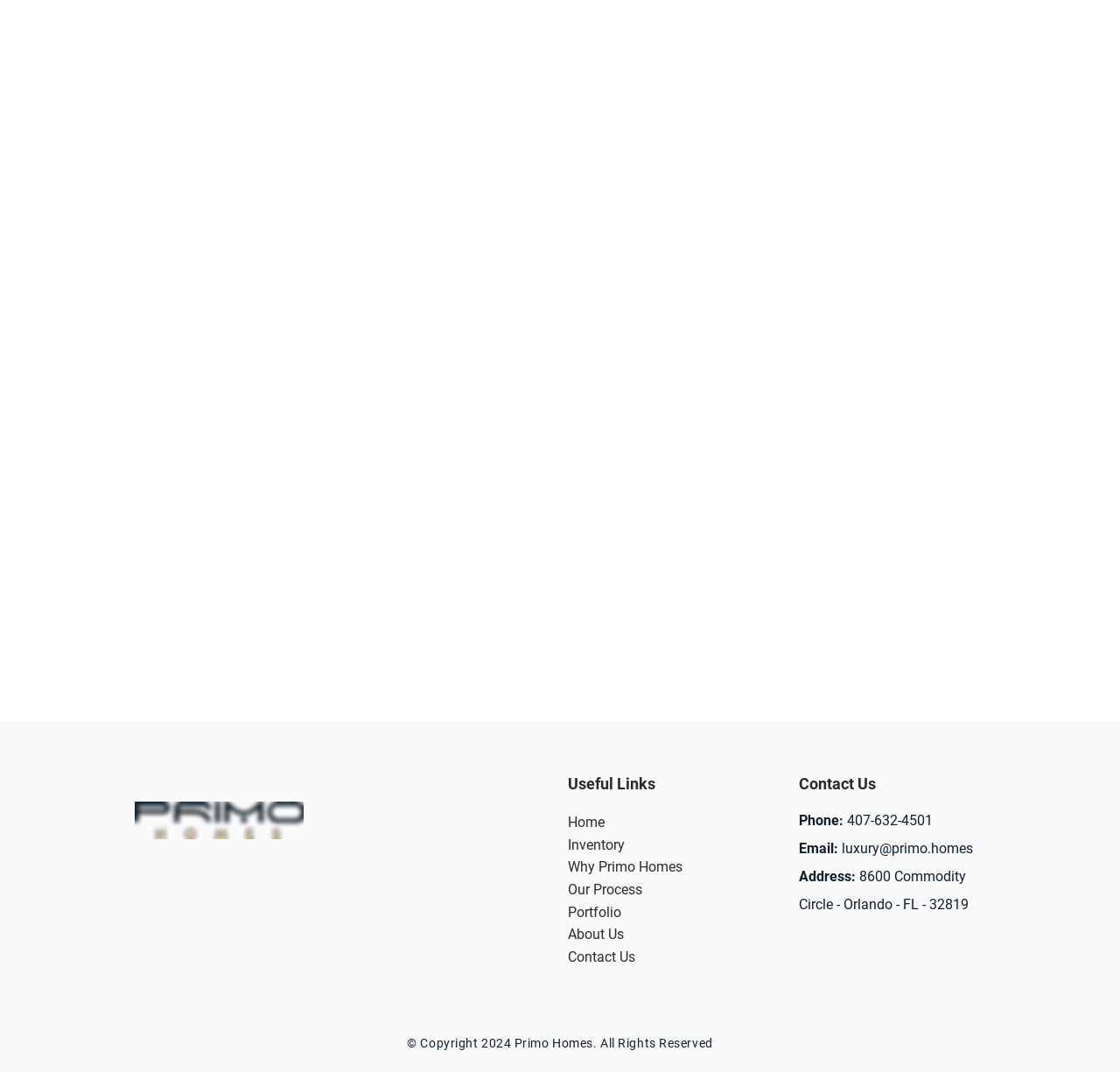Please indicate the bounding box coordinates for the clickable area to complete the following task: "View owner history". The coordinates should be specified as four float numbers between 0 and 1, i.e., [left, top, right, bottom].

[0.067, 0.201, 0.445, 0.239]